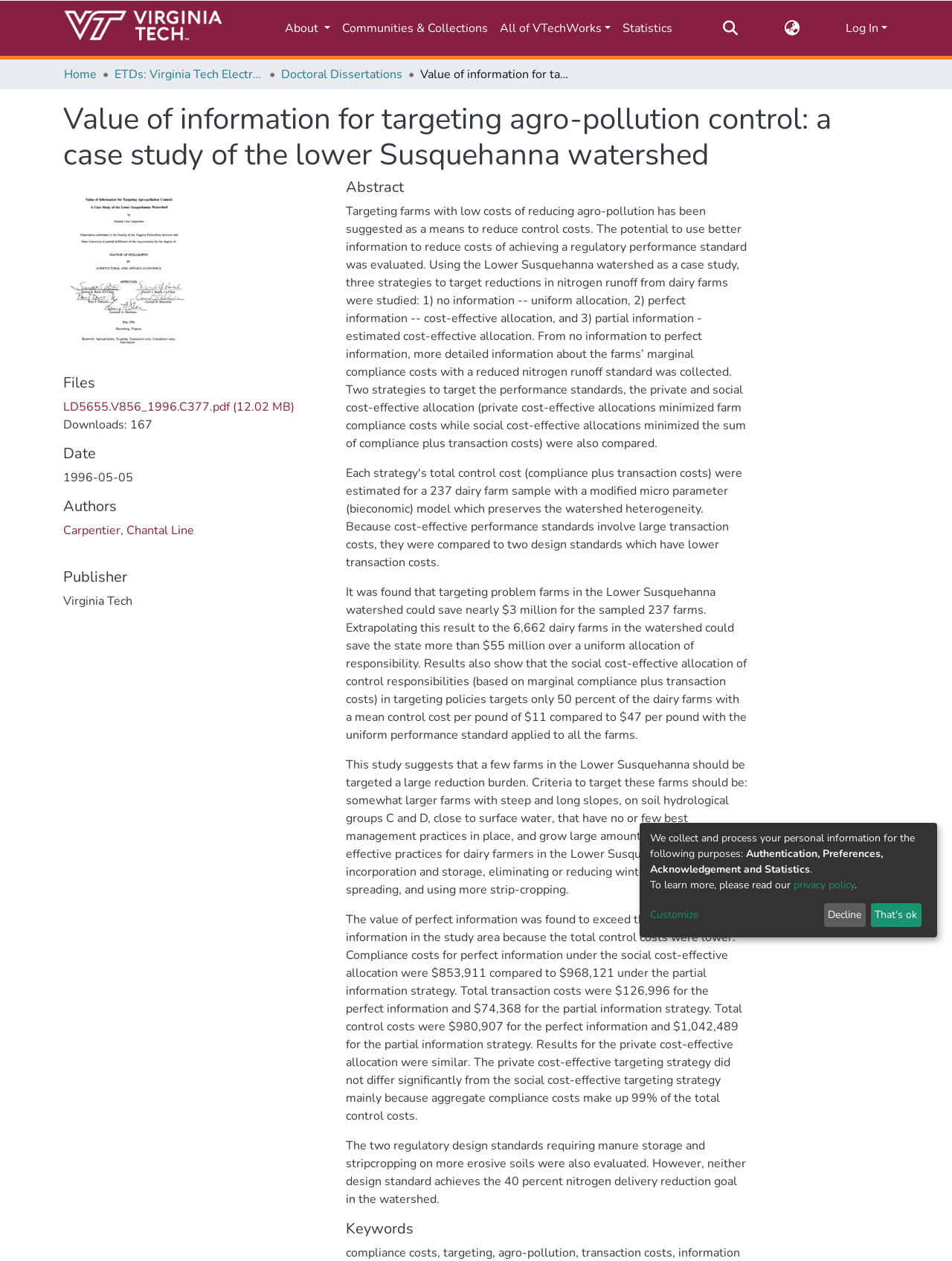Please determine the bounding box coordinates of the area that needs to be clicked to complete this task: 'Log in'. The coordinates must be four float numbers between 0 and 1, formatted as [left, top, right, bottom].

[0.887, 0.016, 0.934, 0.029]